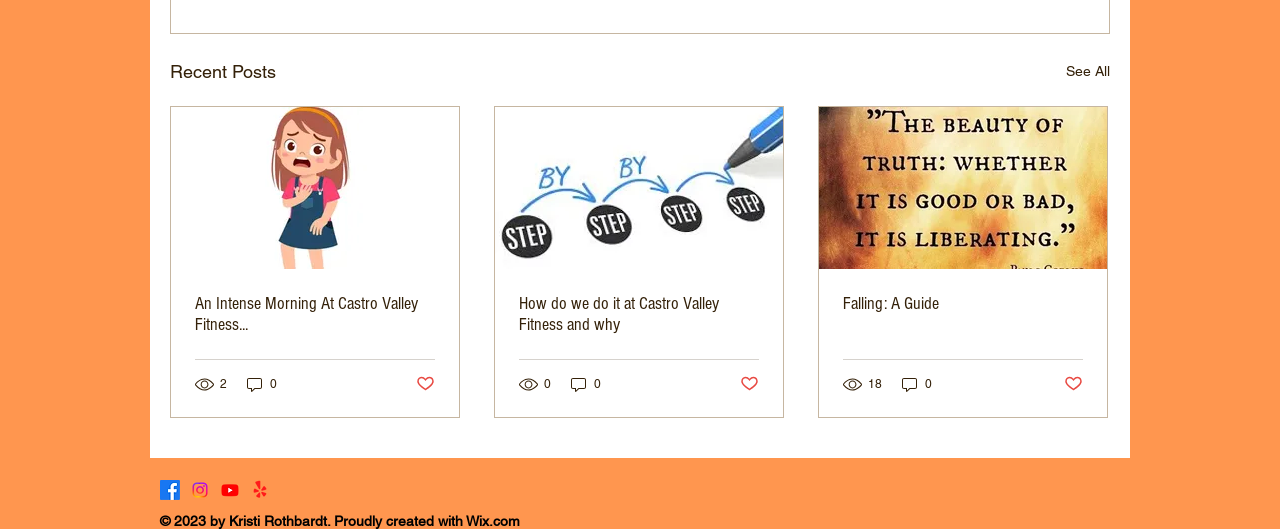What social media platforms are listed in the social bar?
Provide a comprehensive and detailed answer to the question.

The social bar is located at the bottom of the webpage and contains a list of links to social media platforms. The platforms listed are Facebook, Instagram, Youtube, and Yelp!, each with its own image.